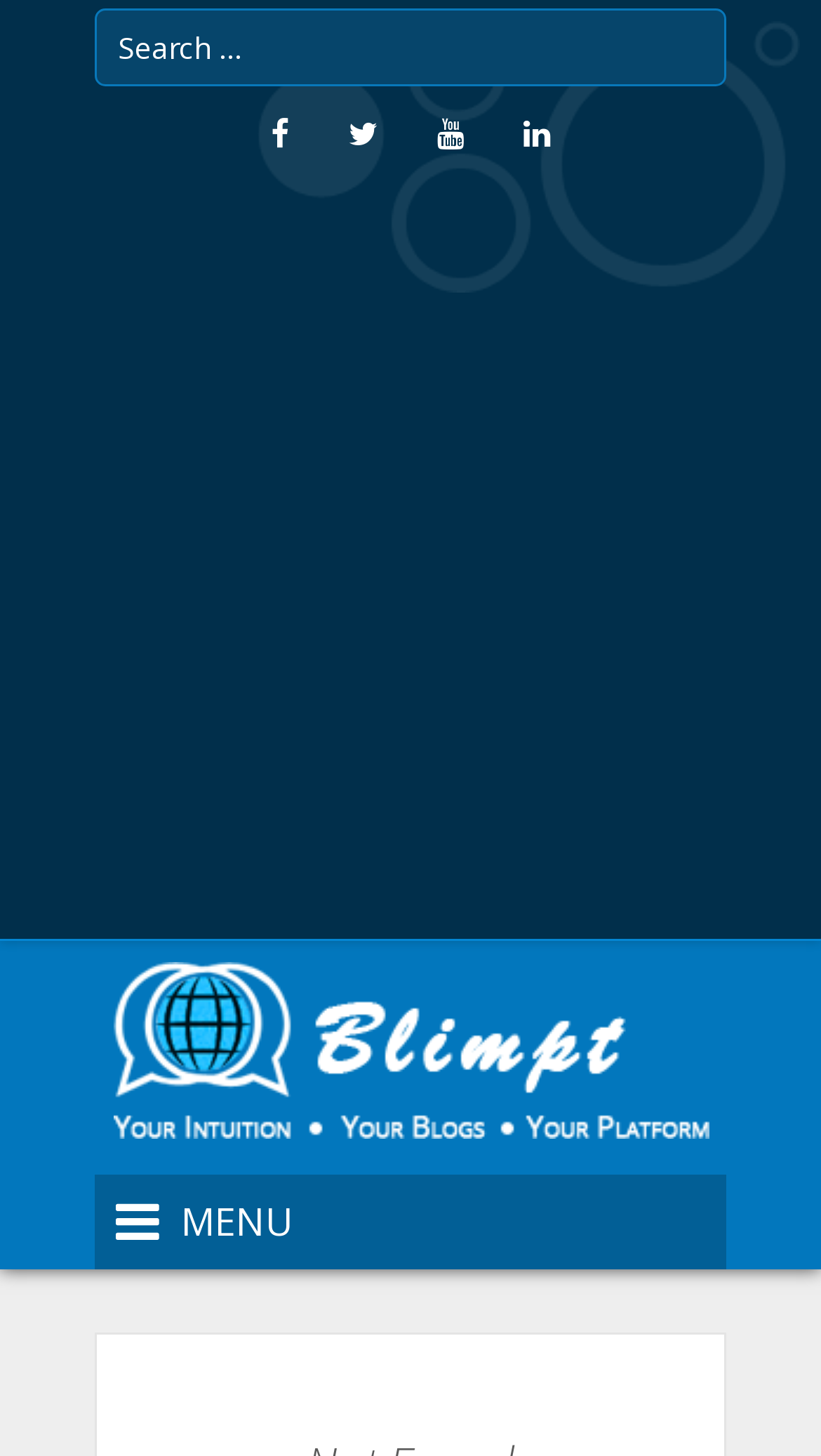What is the logo of the website?
Provide a detailed answer to the question, using the image to inform your response.

The logo of the website is an image with the text 'Blimpt' on it, located at the bottom of the page.